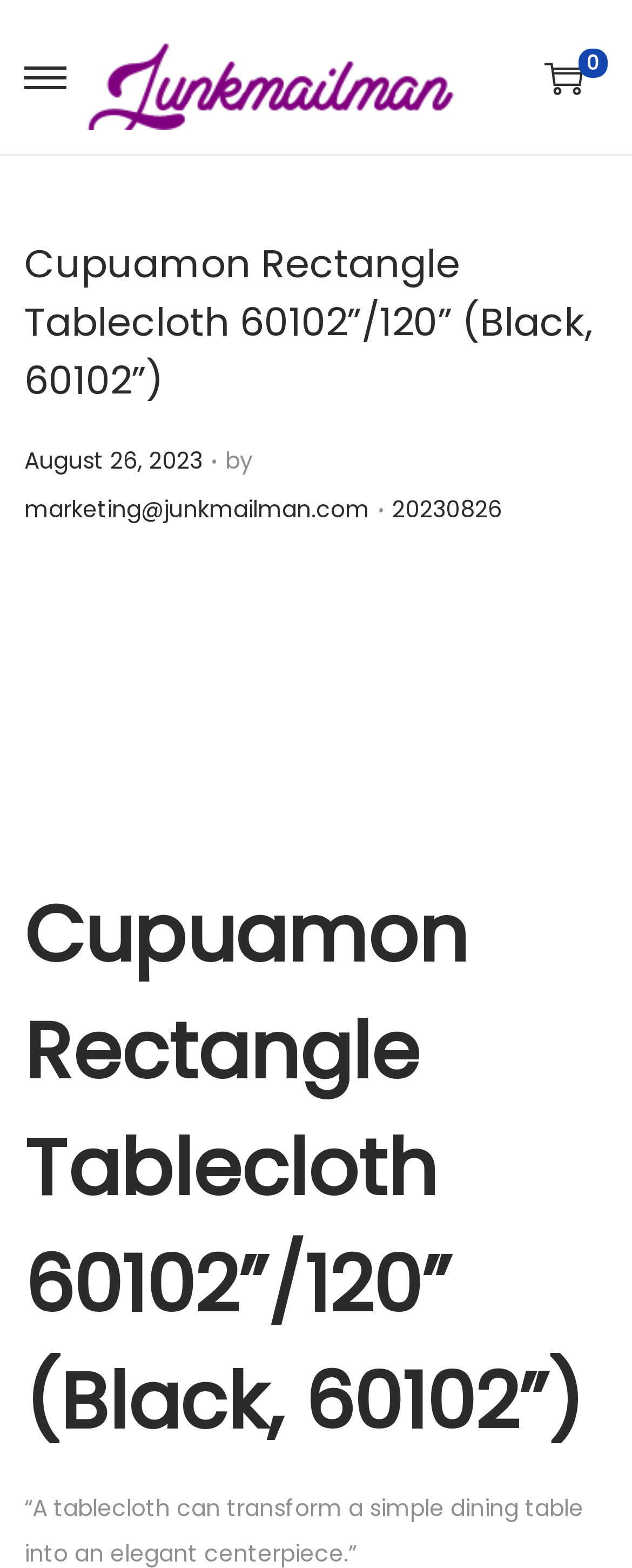Predict the bounding box of the UI element based on the description: "alt="junkmailman"". The coordinates should be four float numbers between 0 and 1, formatted as [left, top, right, bottom].

[0.113, 0.038, 0.823, 0.058]